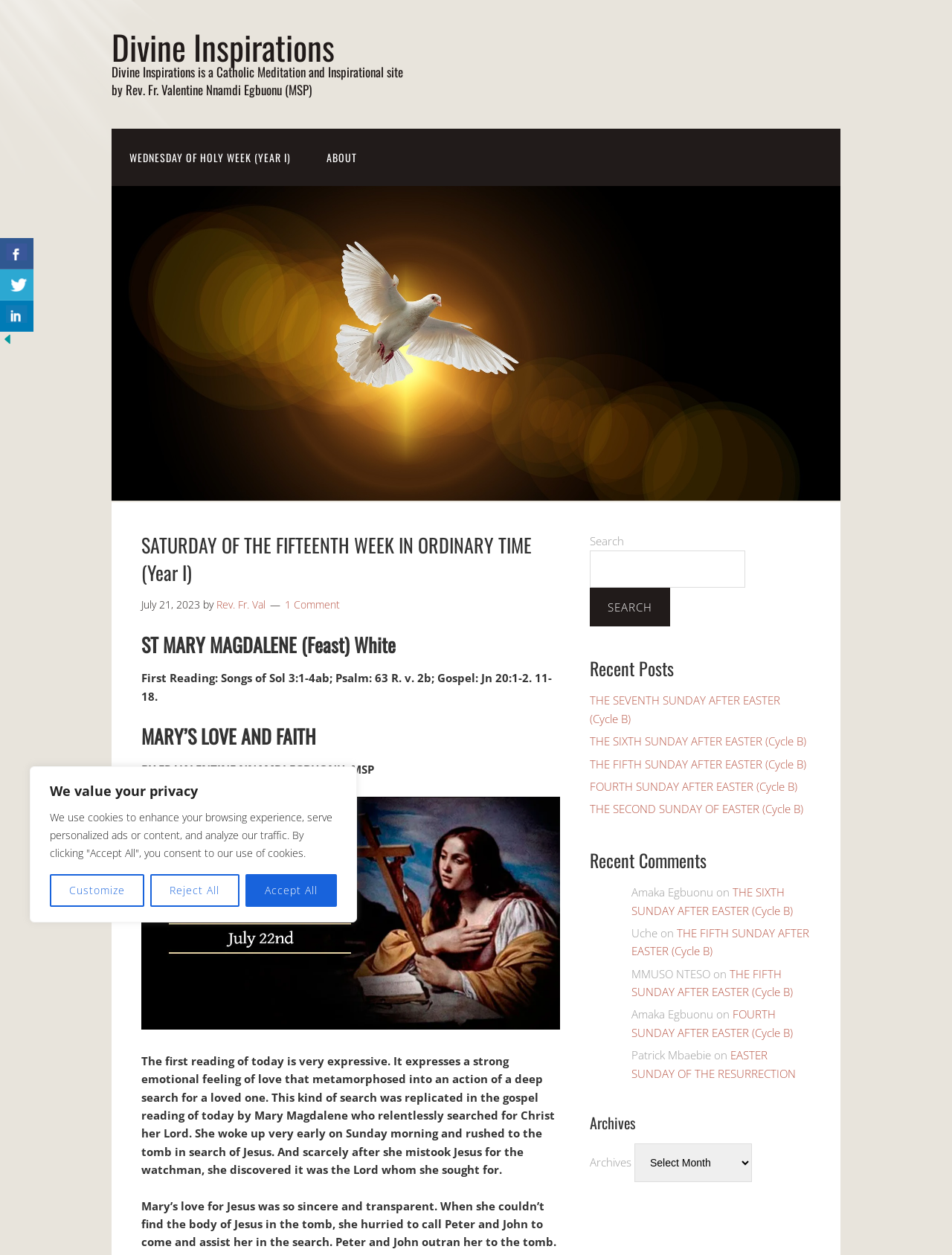Use a single word or phrase to answer the question:
How many comments are there on the current post?

1 Comment